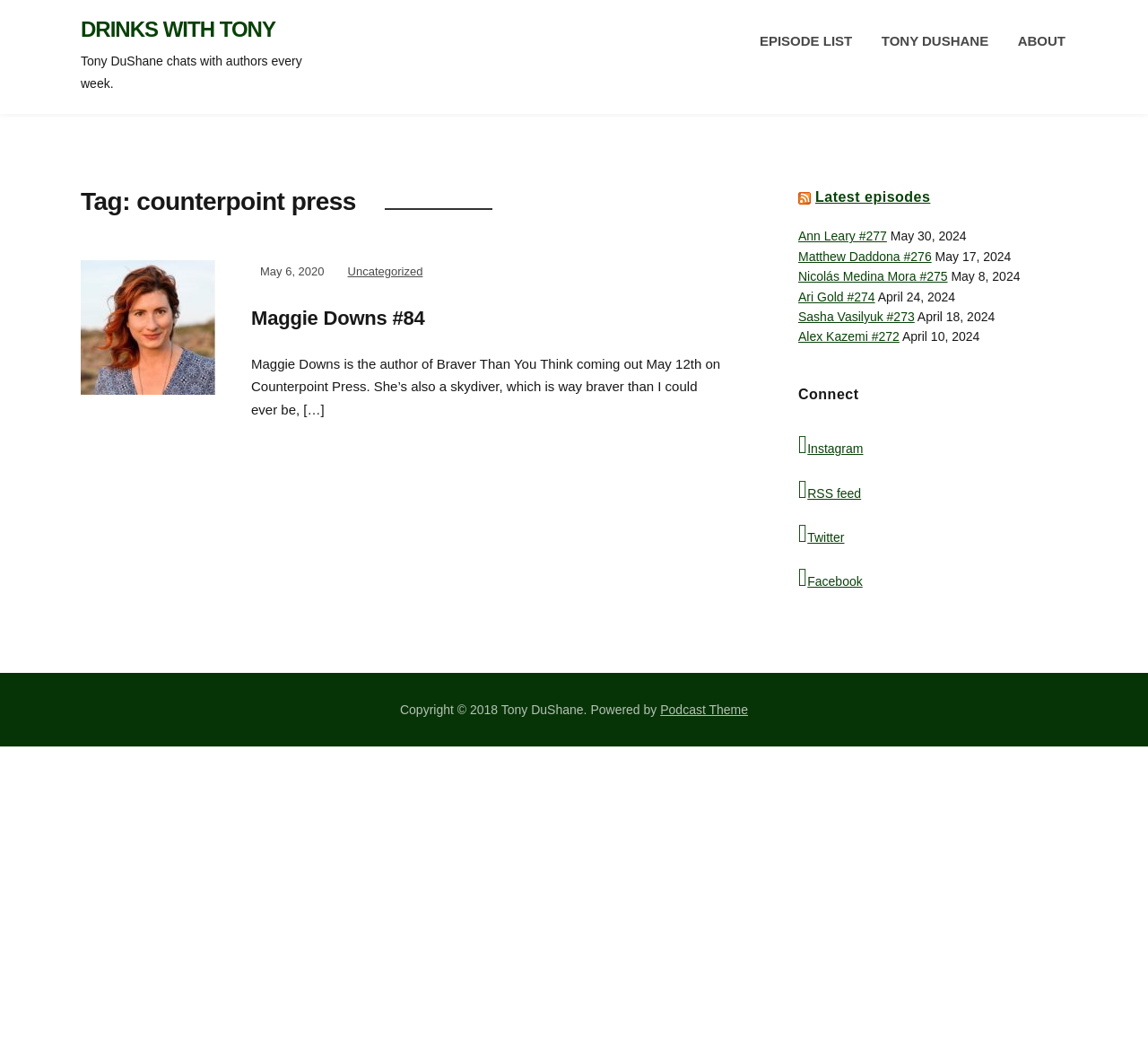Specify the bounding box coordinates of the region I need to click to perform the following instruction: "Share on Facebook". The coordinates must be four float numbers in the range of 0 to 1, i.e., [left, top, right, bottom].

None